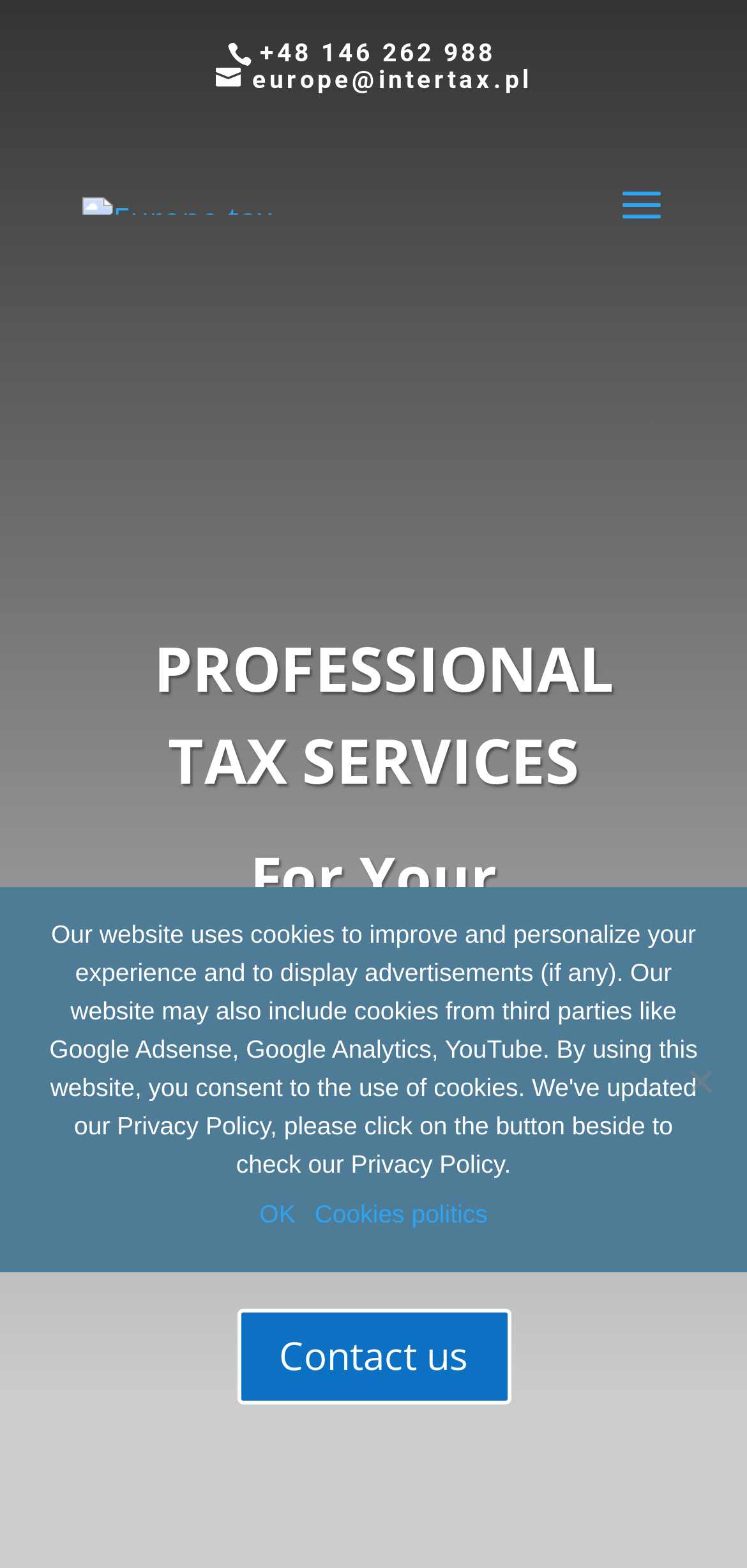Identify and extract the main heading of the webpage.

PROFESSIONAL TAX SERVICES